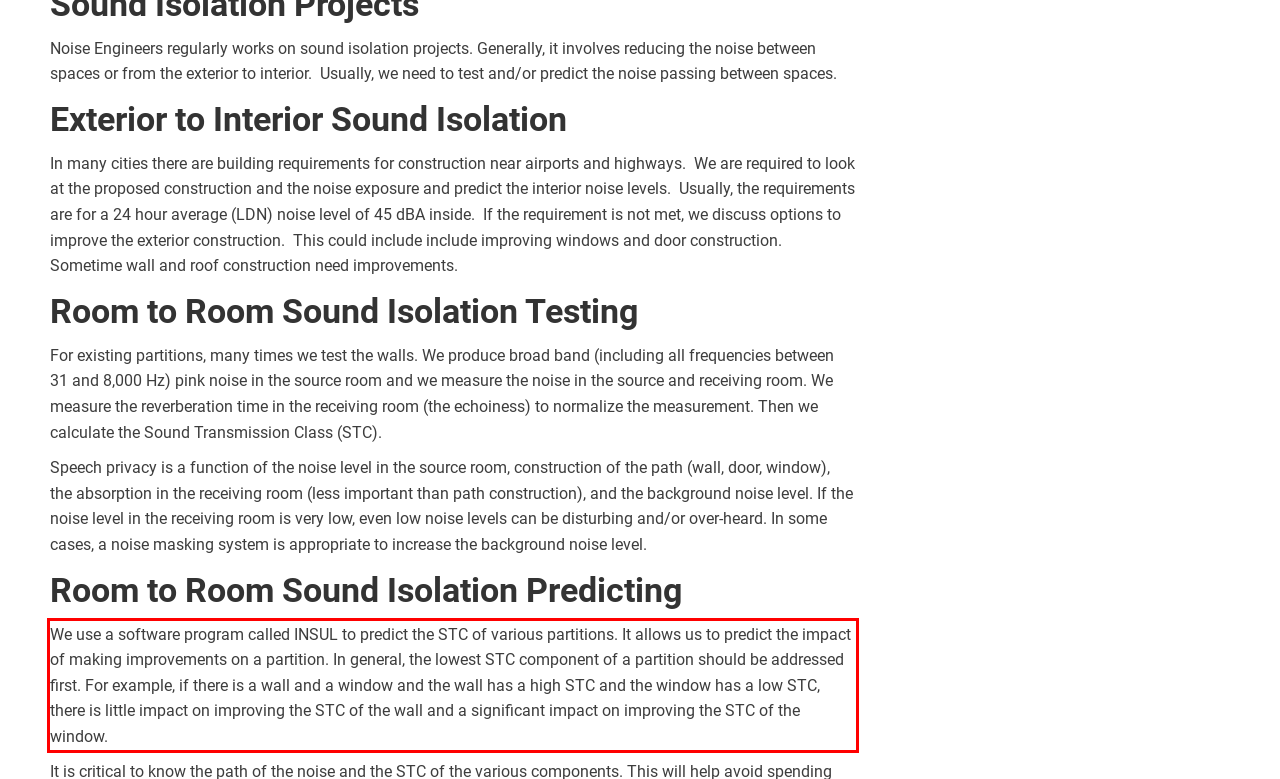Within the screenshot of a webpage, identify the red bounding box and perform OCR to capture the text content it contains.

We use a software program called INSUL to predict the STC of various partitions. It allows us to predict the impact of making improvements on a partition. In general, the lowest STC component of a partition should be addressed first. For example, if there is a wall and a window and the wall has a high STC and the window has a low STC, there is little impact on improving the STC of the wall and a significant impact on improving the STC of the window.